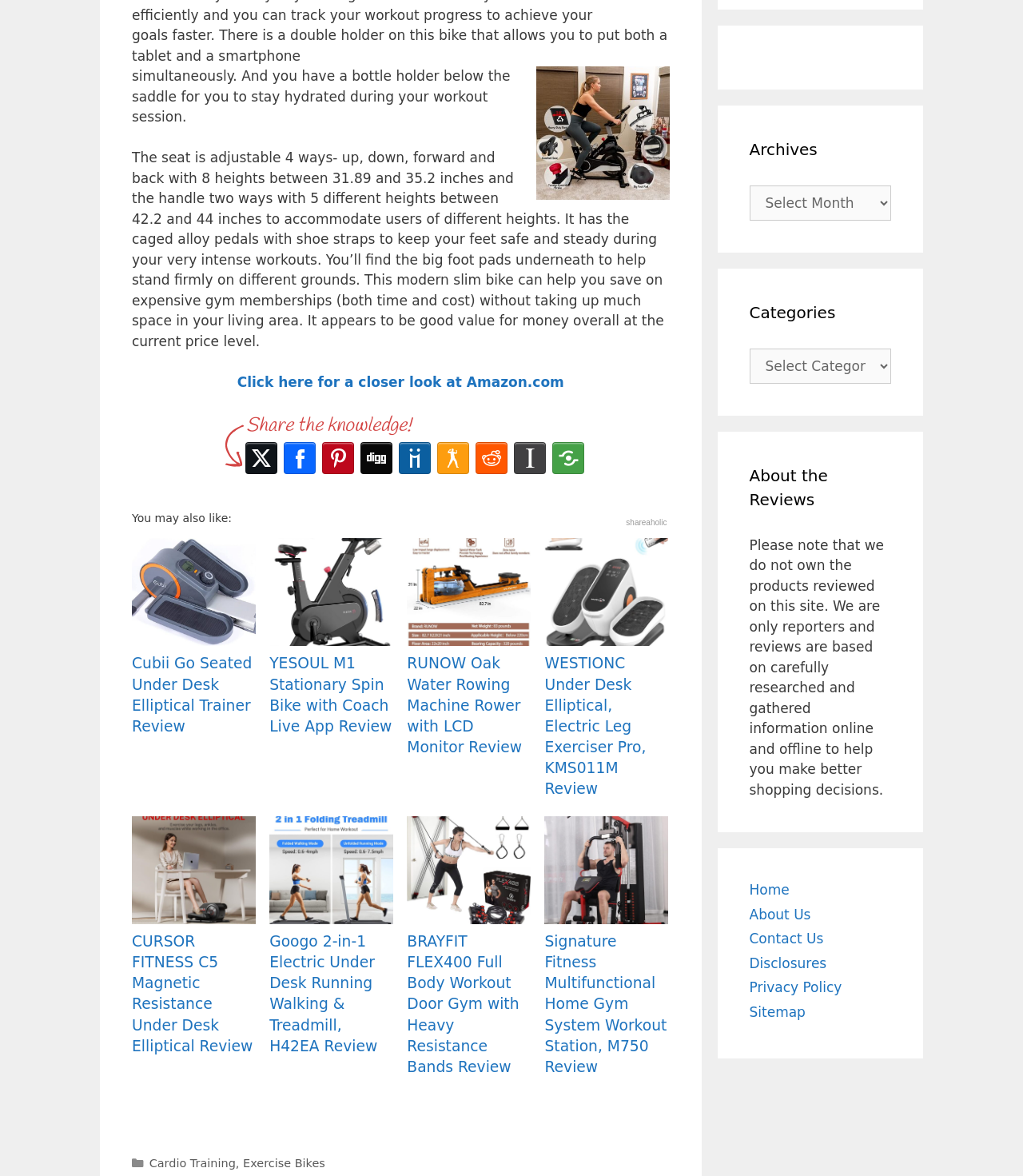What is the purpose of the 'Share the knowledge!' section?
Please provide a comprehensive and detailed answer to the question.

The 'Share the knowledge!' section appears to be a social media sharing section, allowing users to share the review on various platforms such as Twitter, Facebook, Pinterest, and more.